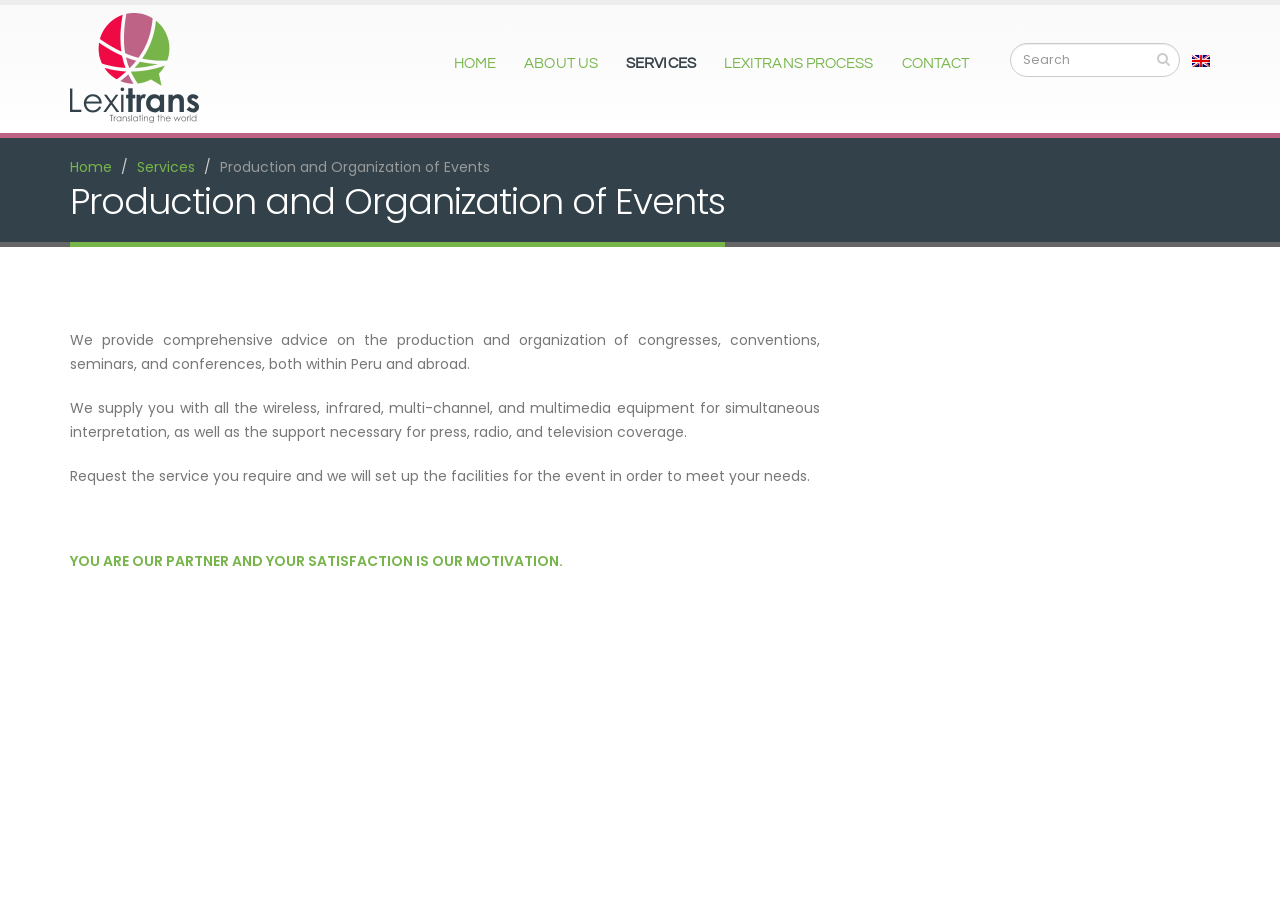Specify the bounding box coordinates of the element's region that should be clicked to achieve the following instruction: "Click on Lexitrans logo". The bounding box coordinates consist of four float numbers between 0 and 1, in the format [left, top, right, bottom].

[0.055, 0.036, 0.155, 0.105]